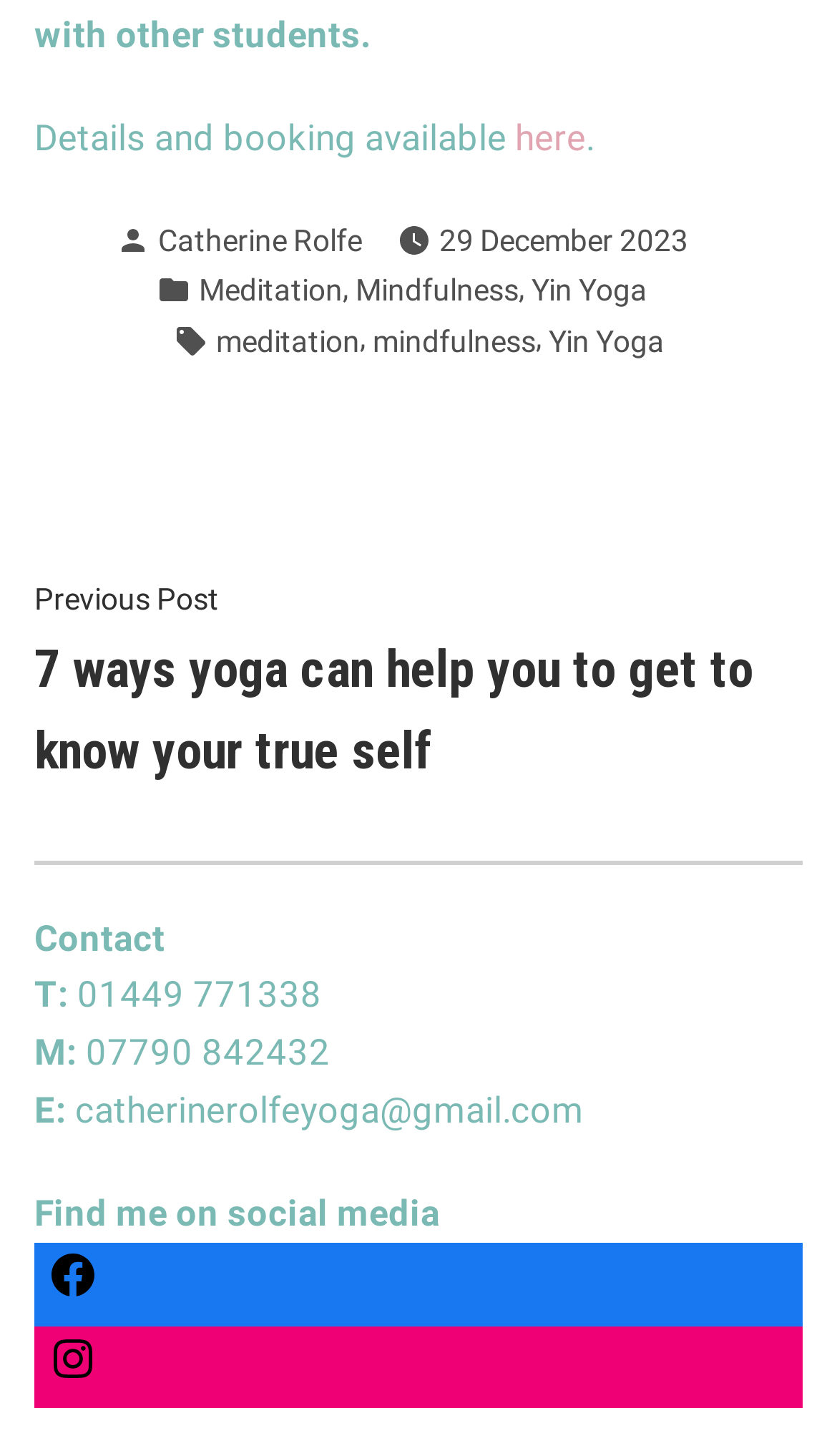What is the author of the post?
Provide a detailed answer to the question, using the image to inform your response.

I found the author's name by looking at the footer section of the webpage, where it says 'Posted by' followed by a link with the text 'Catherine Rolfe'.